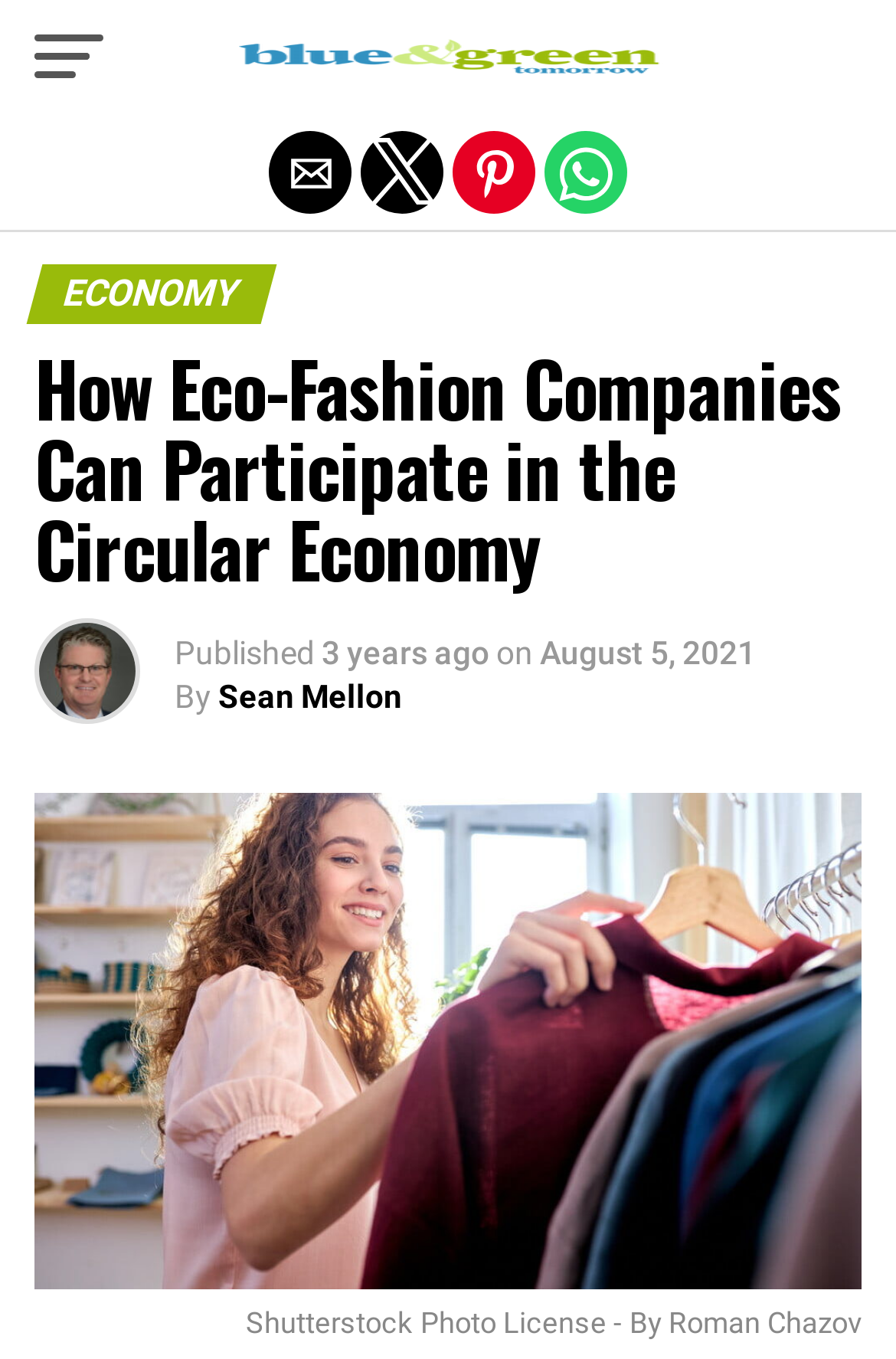Locate the UI element described by Sean Mellon in the provided webpage screenshot. Return the bounding box coordinates in the format (top-left x, top-left y, bottom-right x, bottom-right y), ensuring all values are between 0 and 1.

[0.244, 0.498, 0.449, 0.525]